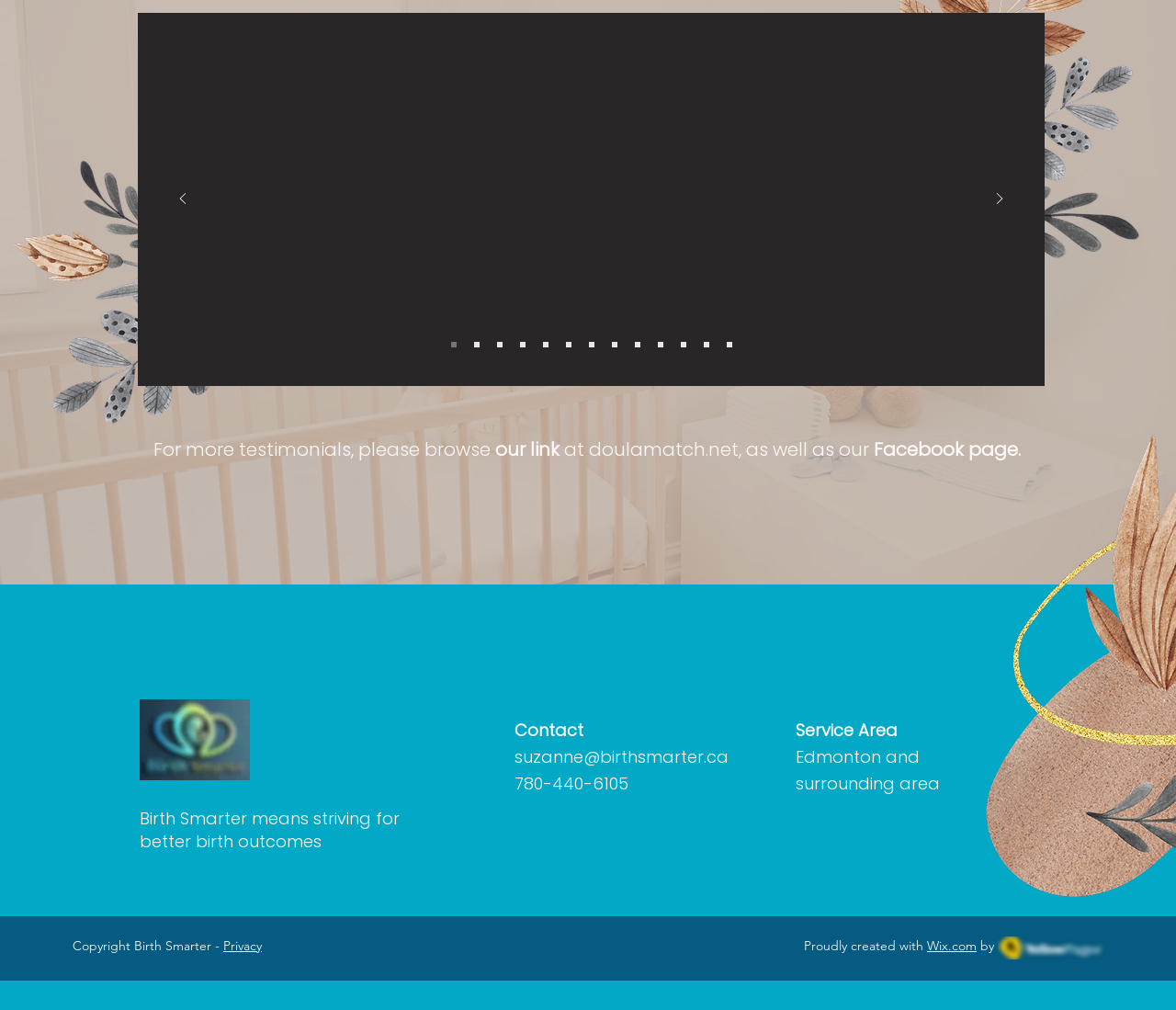Please identify the bounding box coordinates of the area that needs to be clicked to fulfill the following instruction: "click the link 'One common orchid, a Lady's Slipper'."

None